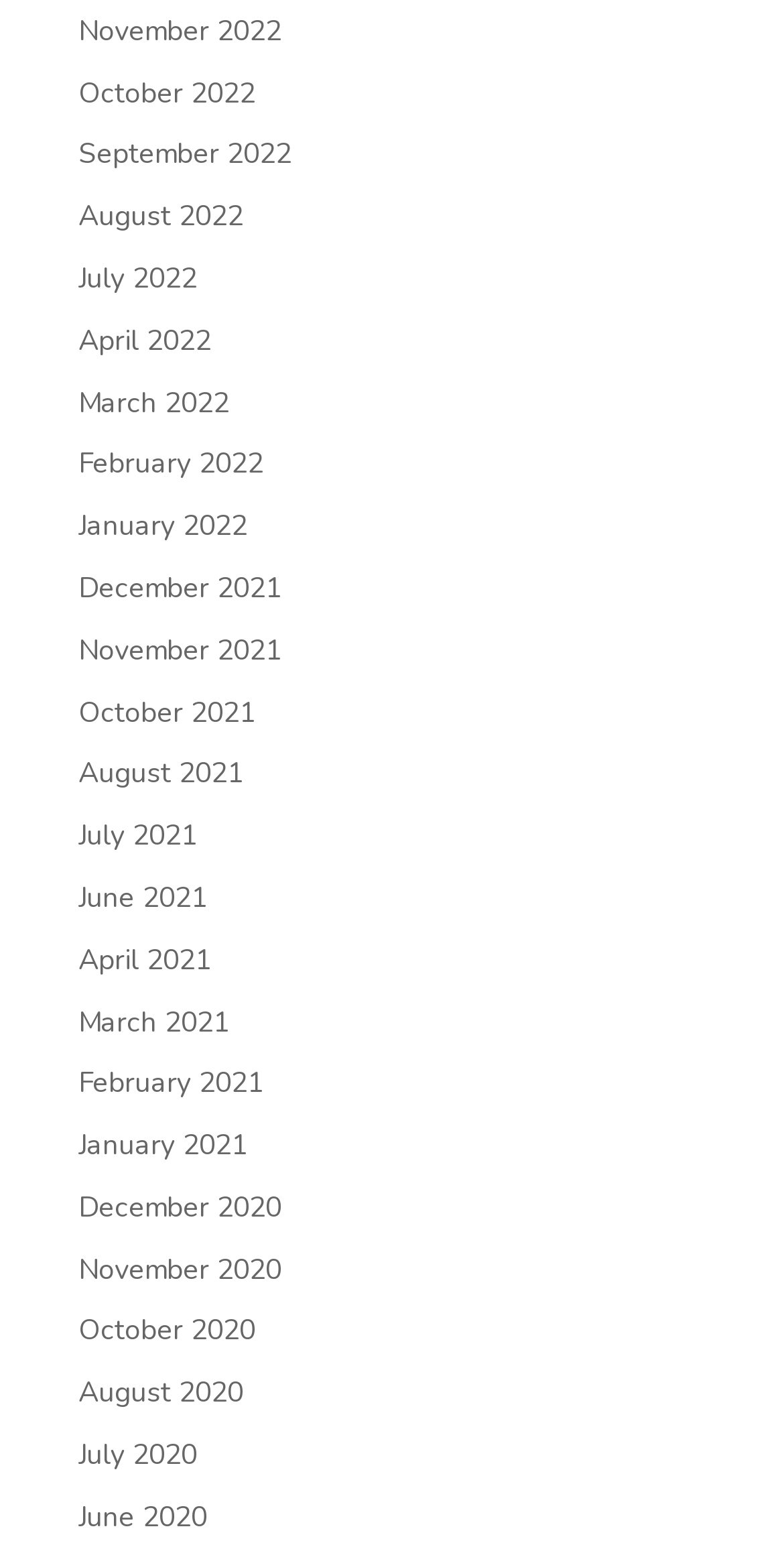How many years are represented on the webpage?
Please give a detailed and thorough answer to the question, covering all relevant points.

I examined the list of links and found that they represent three distinct years: 2022, 2021, and 2020.